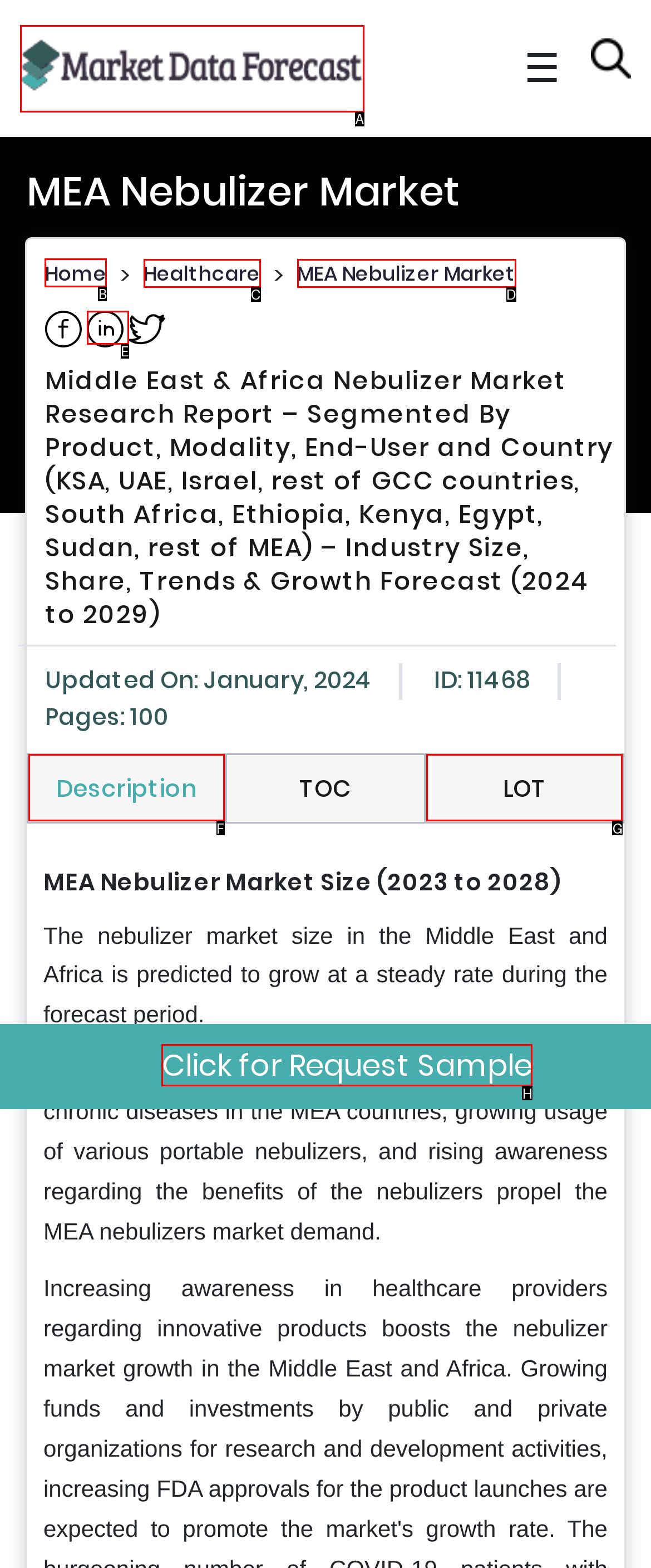Determine the letter of the UI element that will complete the task: Go to the Home page
Reply with the corresponding letter.

B